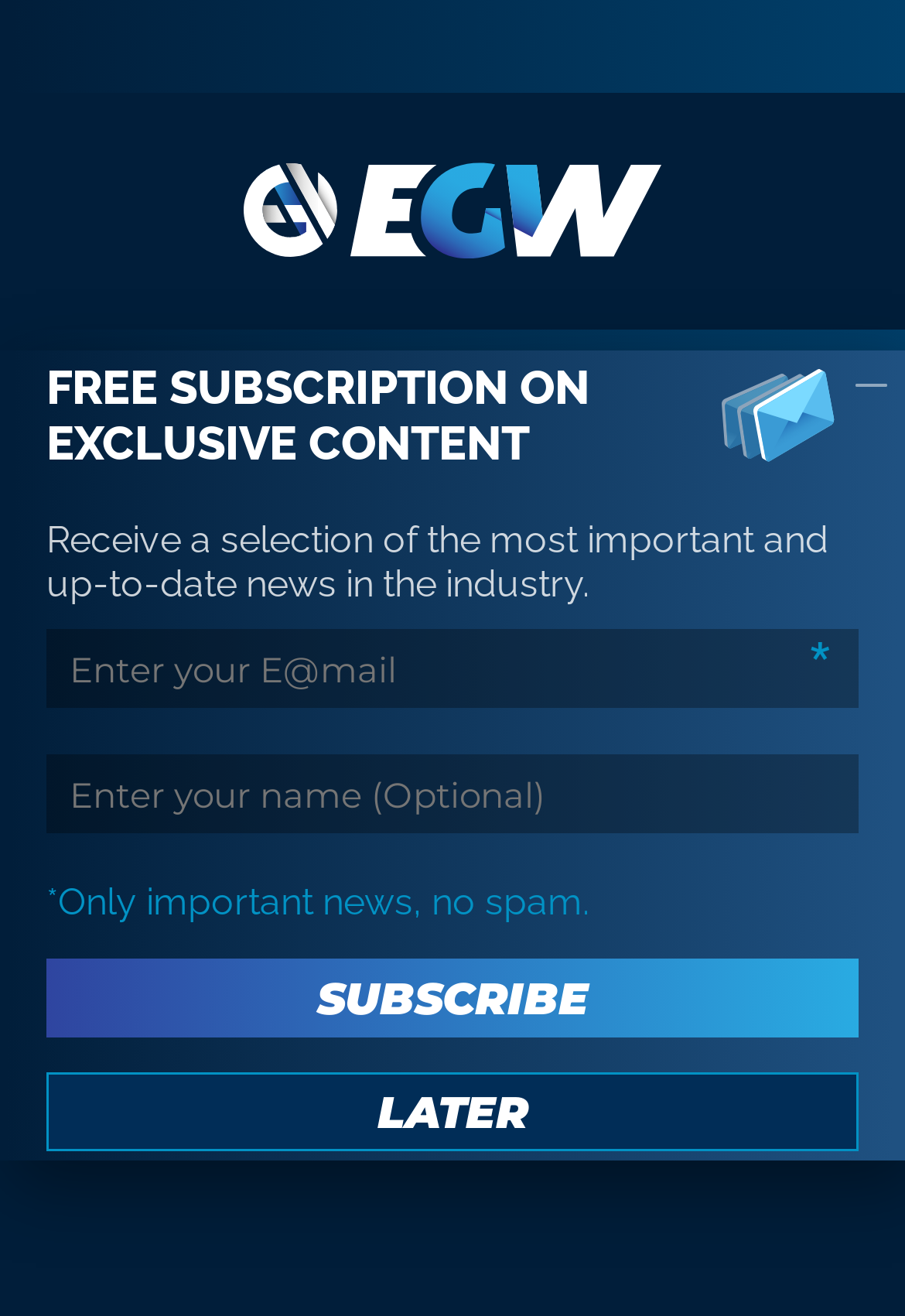Respond to the following question with a brief word or phrase:
What social media platforms are linked on the website?

Facebook and Twitter